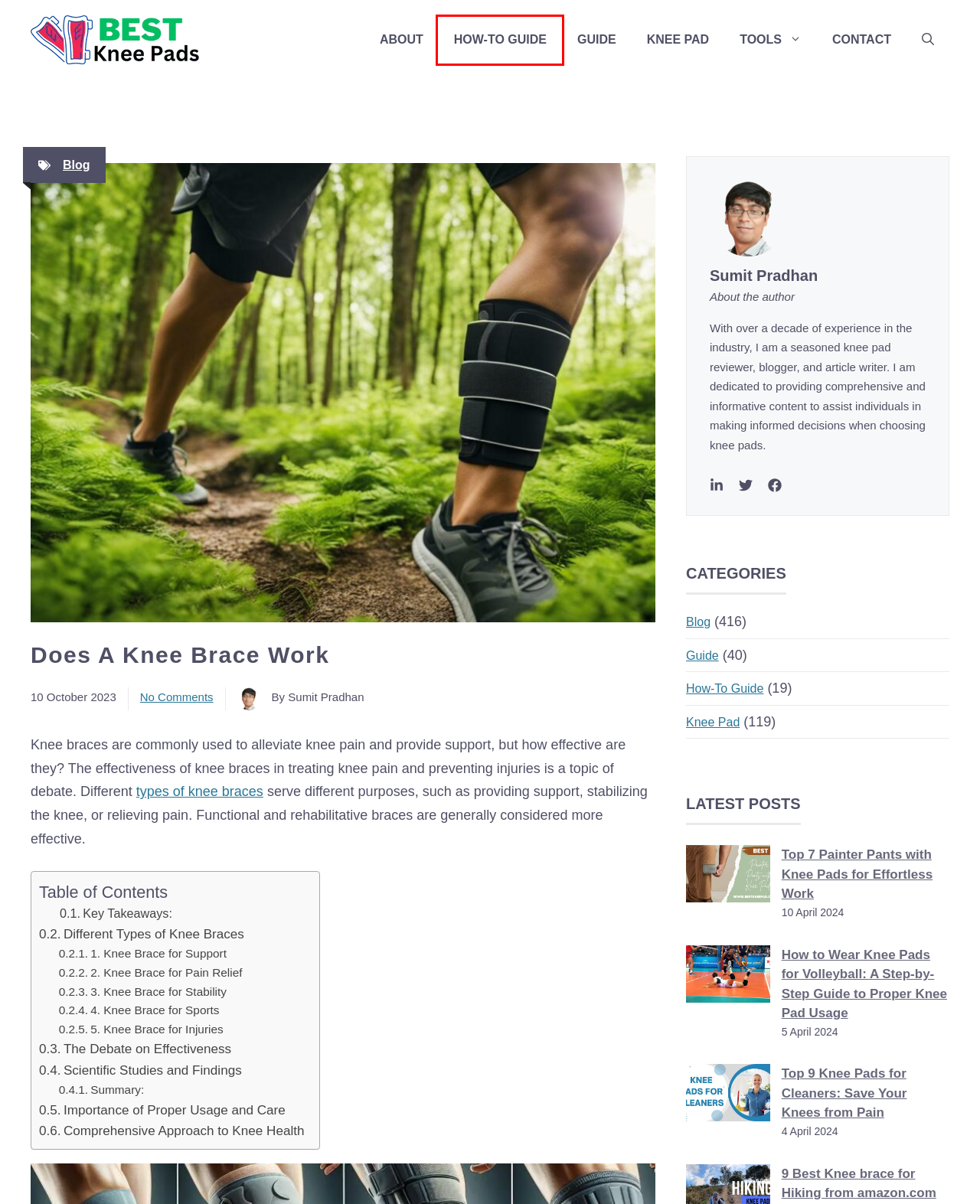You are given a screenshot of a webpage with a red bounding box around an element. Choose the most fitting webpage description for the page that appears after clicking the element within the red bounding box. Here are the candidates:
A. Contact Us - Best Knee Pad
B. Top 7 Painter Pants With Knee Pads For Effortless Work - Best Knee Pad
C. What Are The 3 Different Types Of Knee Braces
D. How-To Guide - Best Knee Pad
E. Blog - Best Knee Pad
F. 9 Best Knee Brace For Hiking From Amazon.com
G. Knee Pad - Best Knee Pad
H. Top 9 Knee Pads For Cleaners: Save Your Knees From Pain - Best Knee Pad

D